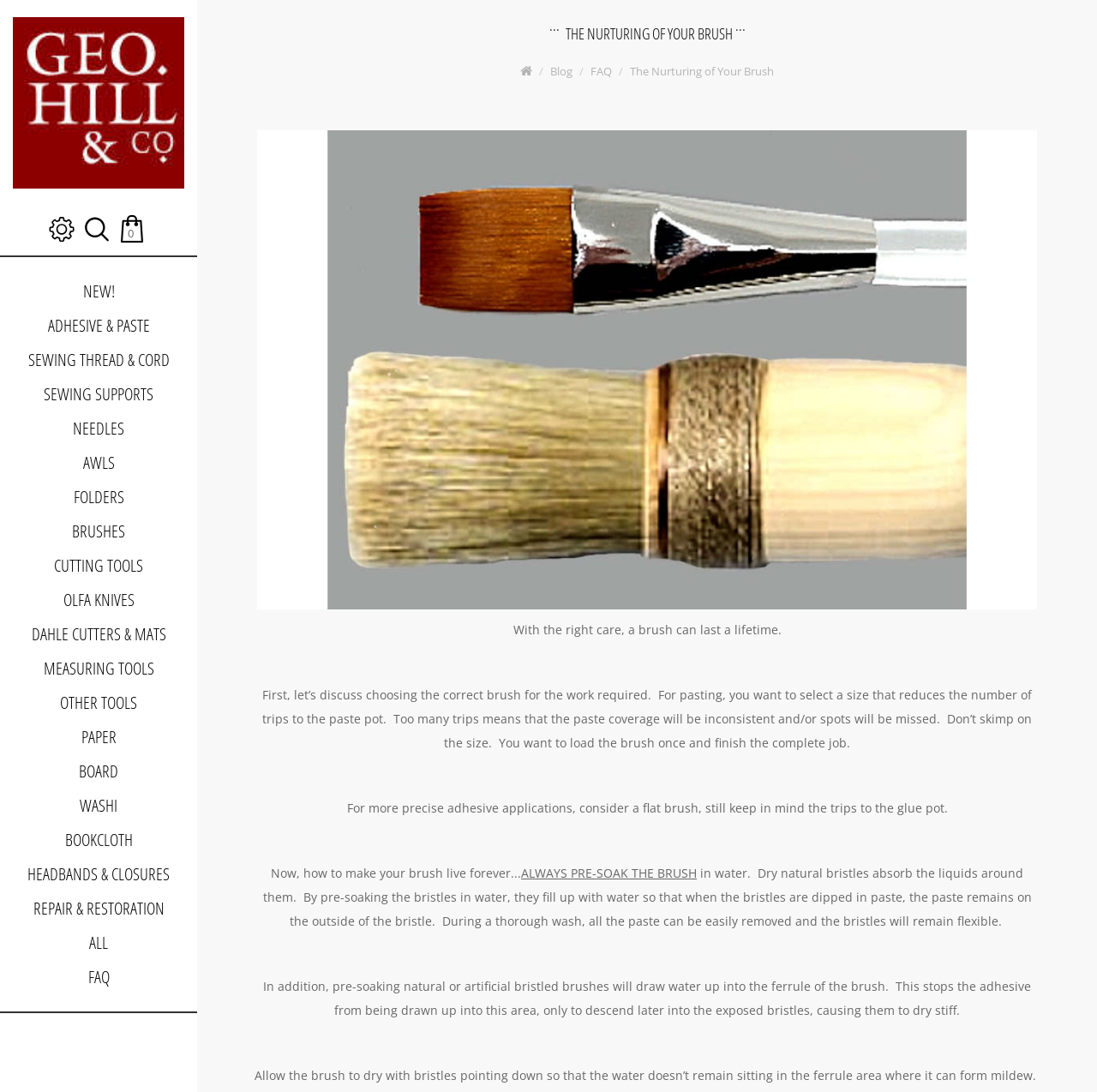Locate the bounding box coordinates of the clickable element to fulfill the following instruction: "Read blog". Provide the coordinates as four float numbers between 0 and 1 in the format [left, top, right, bottom].

[0.502, 0.058, 0.522, 0.072]